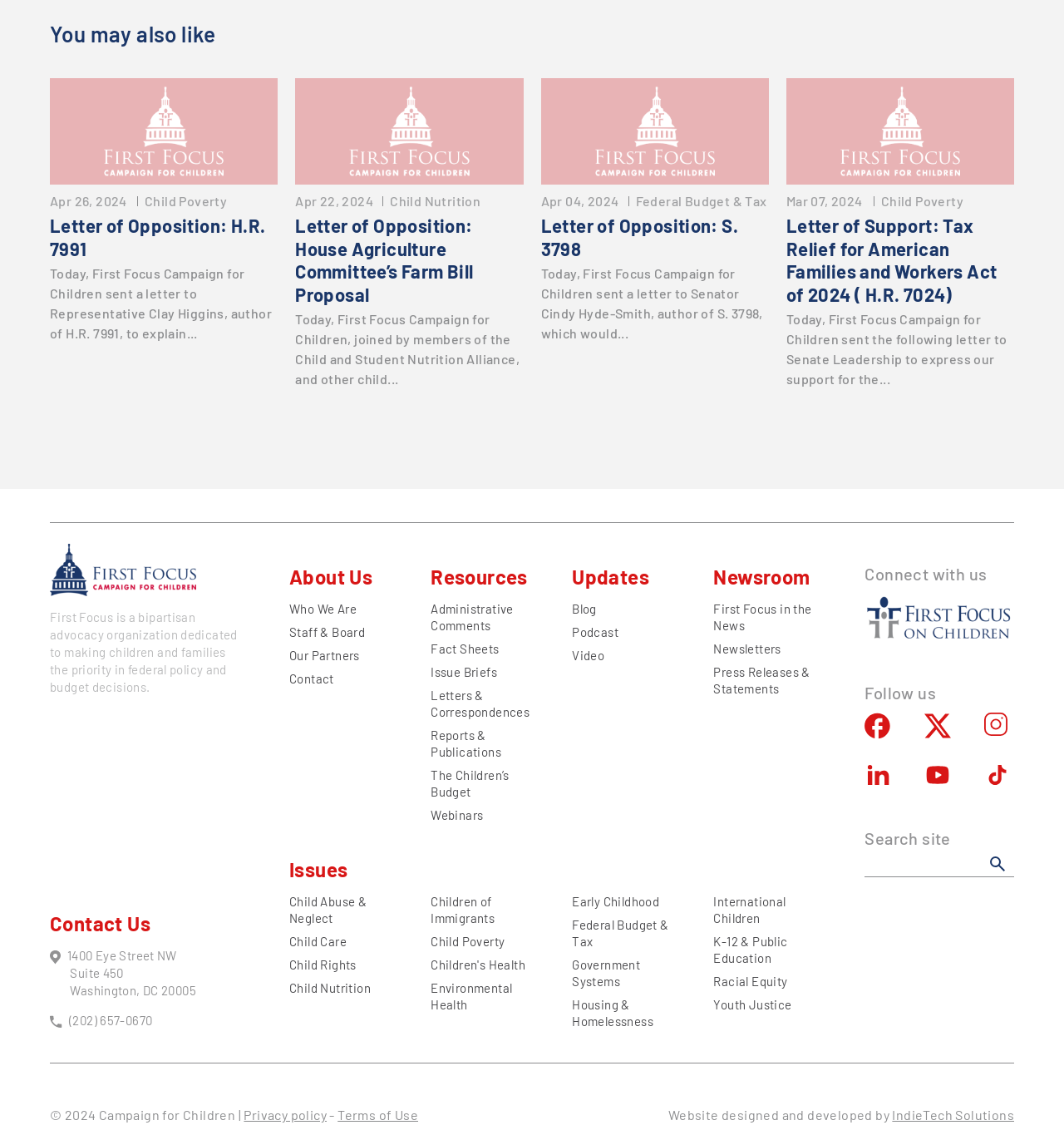What is the address of the organization?
Based on the screenshot, answer the question with a single word or phrase.

1400 Eye Street NW, Suite 450, Washington, DC 20005